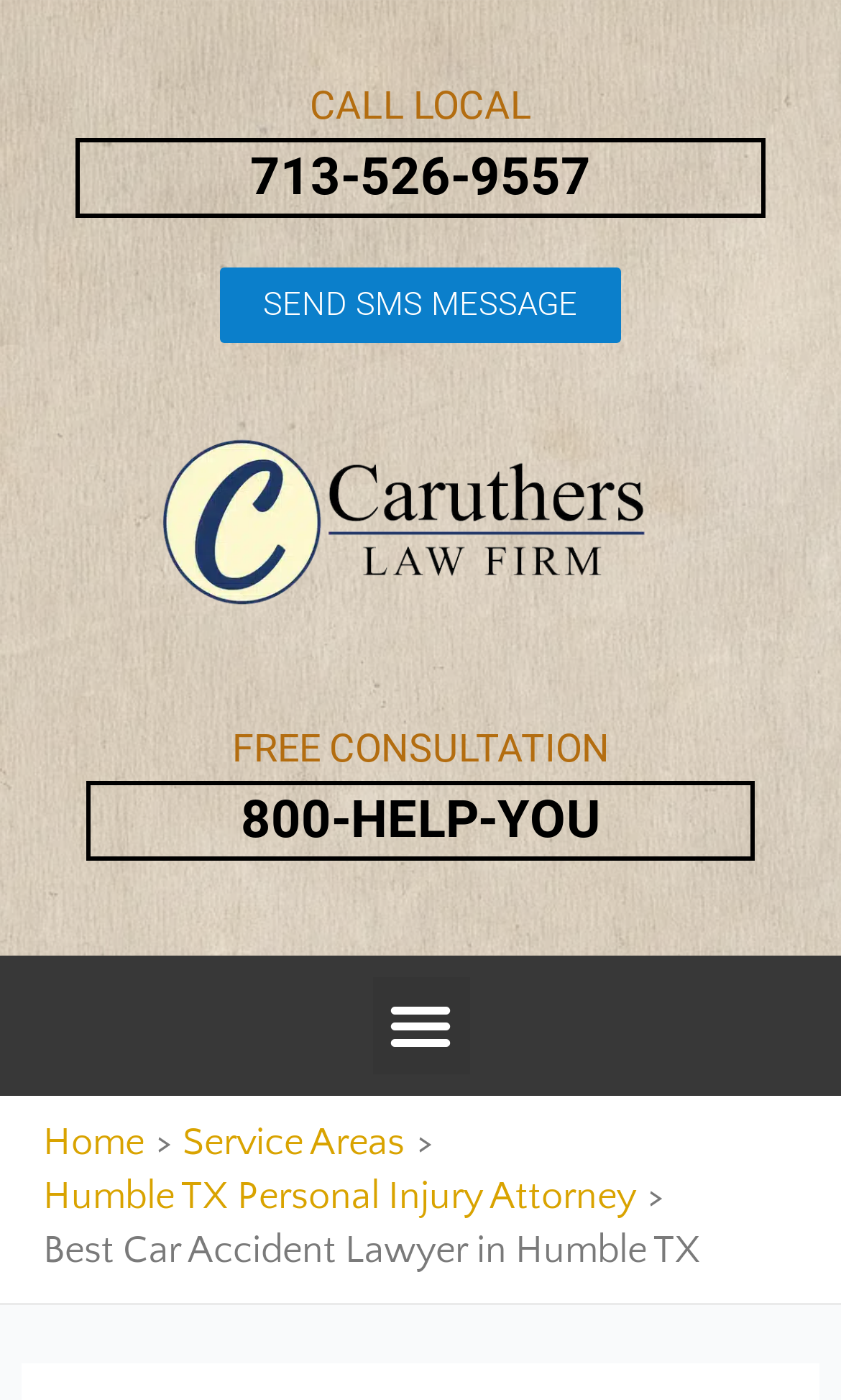Refer to the image and offer a detailed explanation in response to the question: What is the phone number to call for a car accident lawyer?

I found the phone number by looking at the links on the webpage, and one of them is a phone number, which is 713-526-9557.